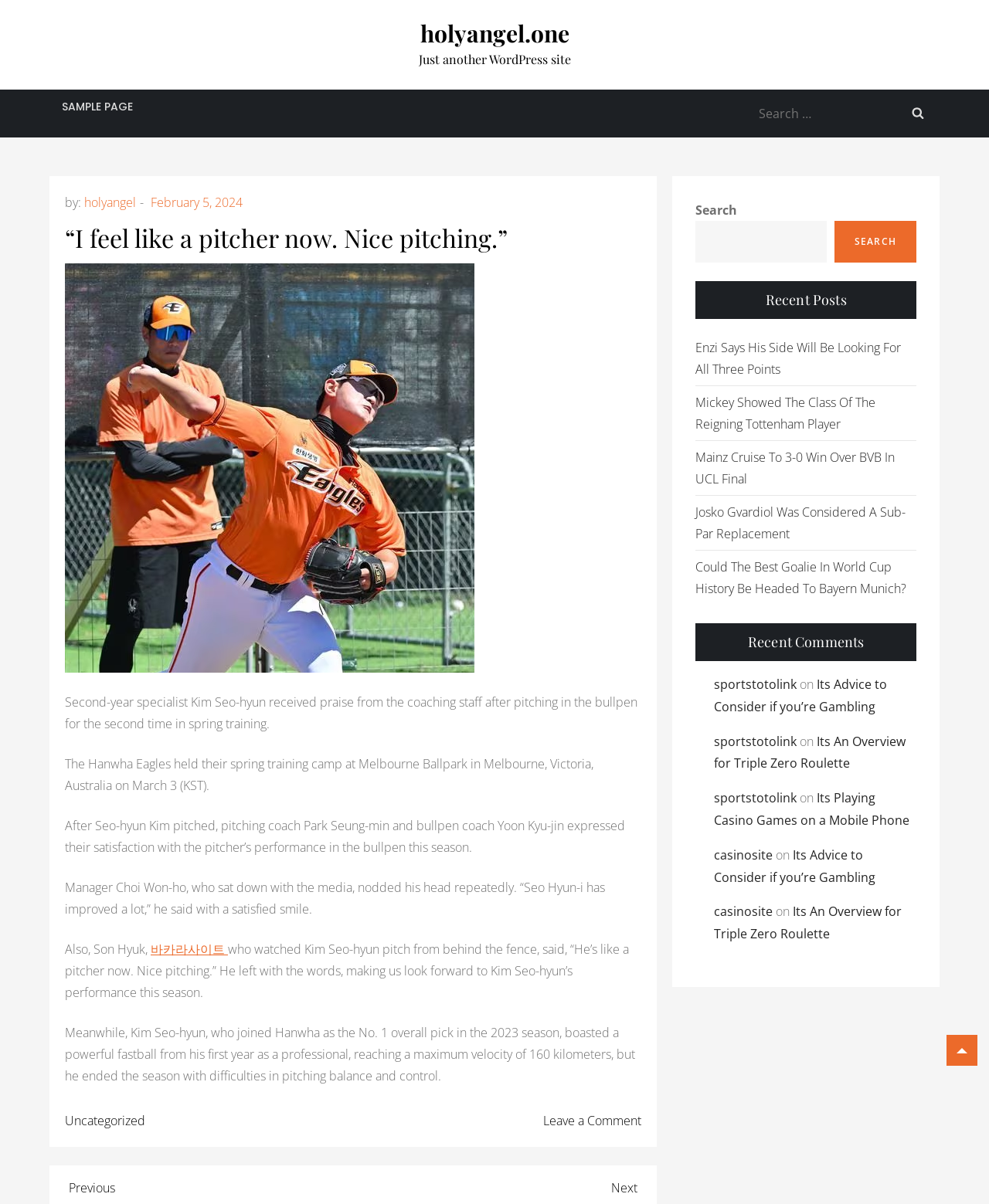Please specify the bounding box coordinates of the area that should be clicked to accomplish the following instruction: "Leave a comment on the post". The coordinates should consist of four float numbers between 0 and 1, i.e., [left, top, right, bottom].

[0.55, 0.924, 0.649, 0.938]